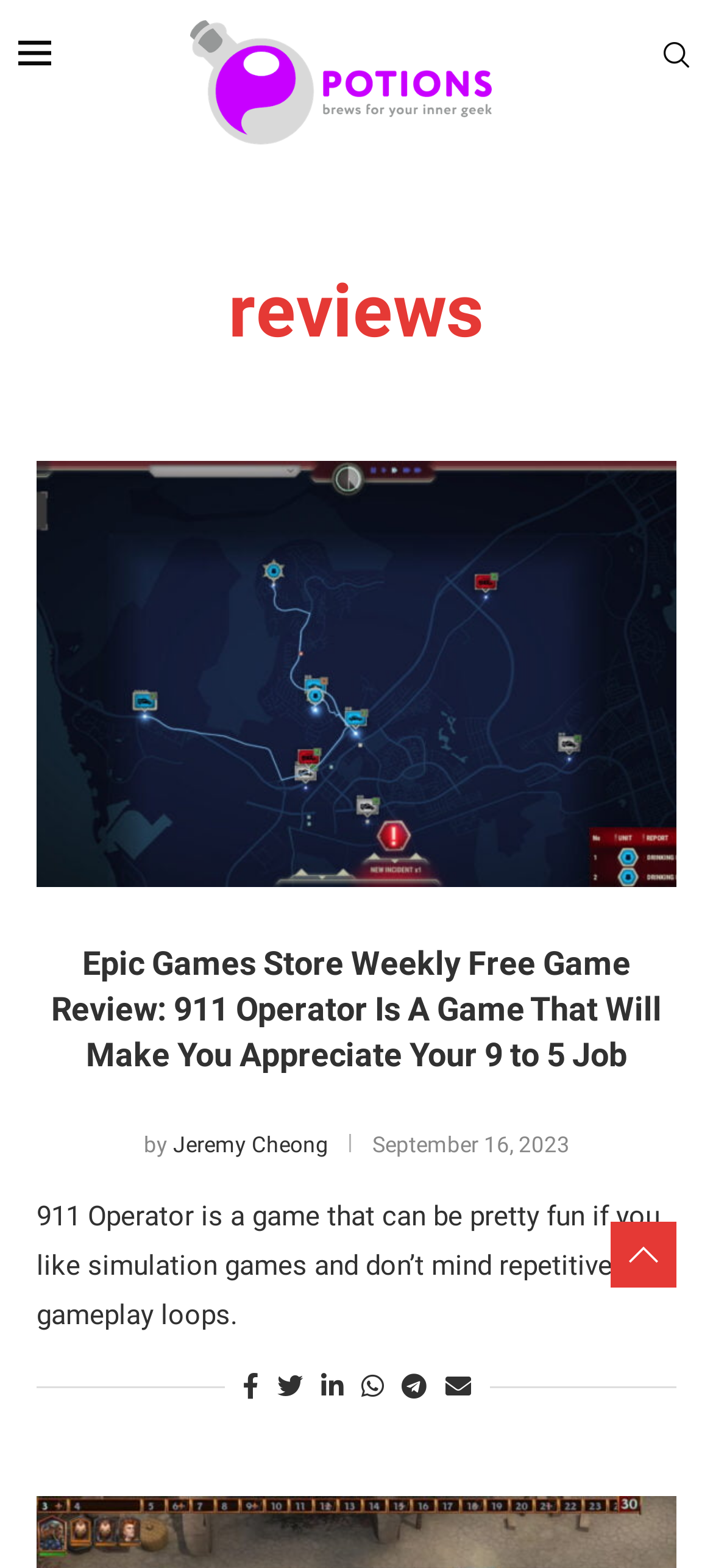What can be shared on social media?
Answer with a single word or phrase, using the screenshot for reference.

The article